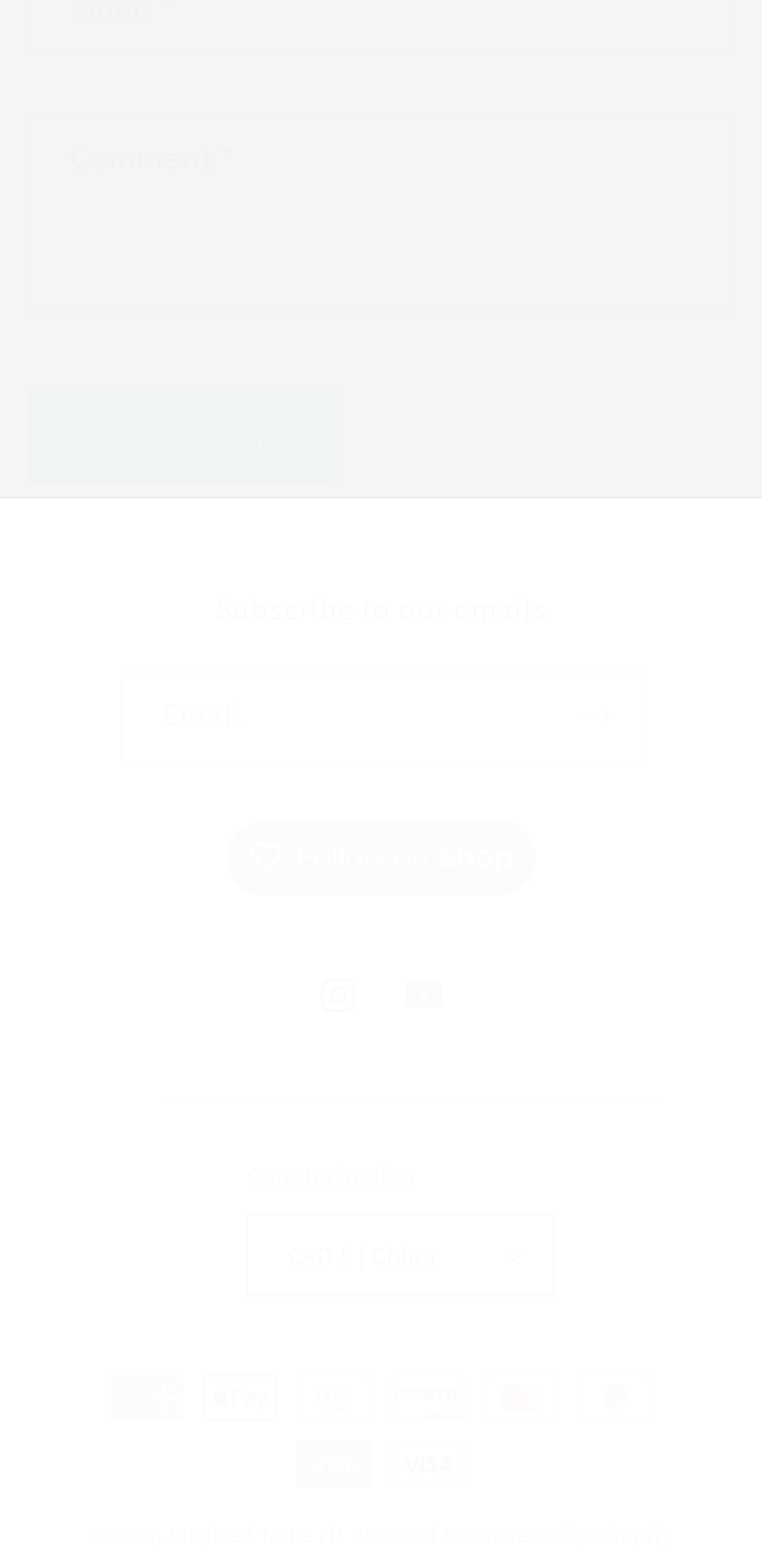Show the bounding box coordinates for the element that needs to be clicked to execute the following instruction: "Select Auto category". Provide the coordinates in the form of four float numbers between 0 and 1, i.e., [left, top, right, bottom].

None